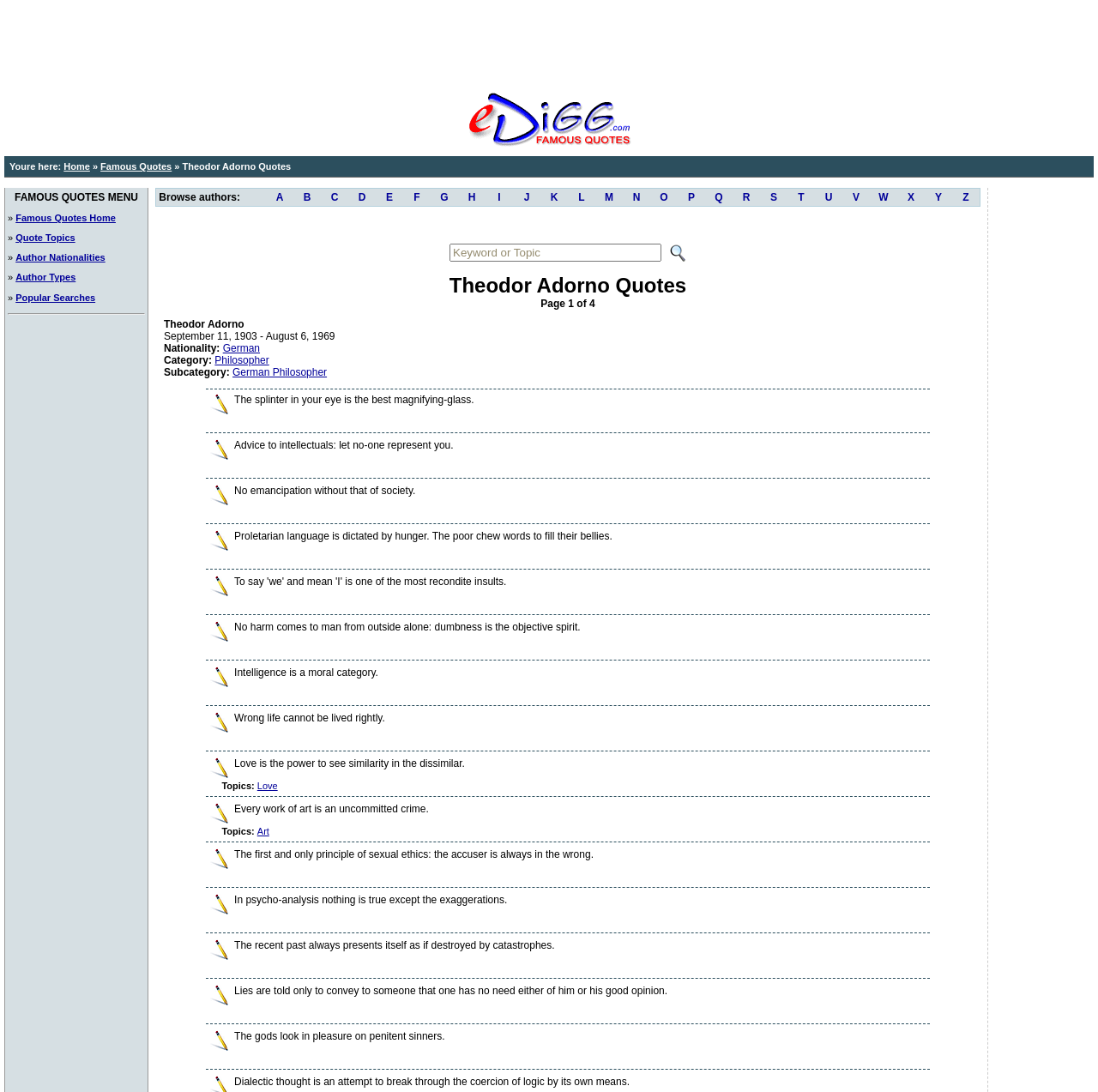Provide a thorough description of the webpage you see.

The webpage is dedicated to Theodor Adorno Quotes. At the top, there is an advertisement iframe. Below it, there is a layout table with several rows. The first row contains a link and an image. The second row has an image, and the third row has a breadcrumb navigation with links to "Home", "Famous Quotes", and "Theodor Adorno Quotes". 

In the fourth row, there are several images and links, including "Famous Quotes Home", "Quote Topics", "Author Nationalities", "Author Types", and "Popular Searches". A horizontal separator line is located below these links. 

Further down, there is another advertisement iframe. Below it, there is a layout table with a single row containing a header "Browse authors:" and 23 links to authors' names, ranging from "A" to "W".